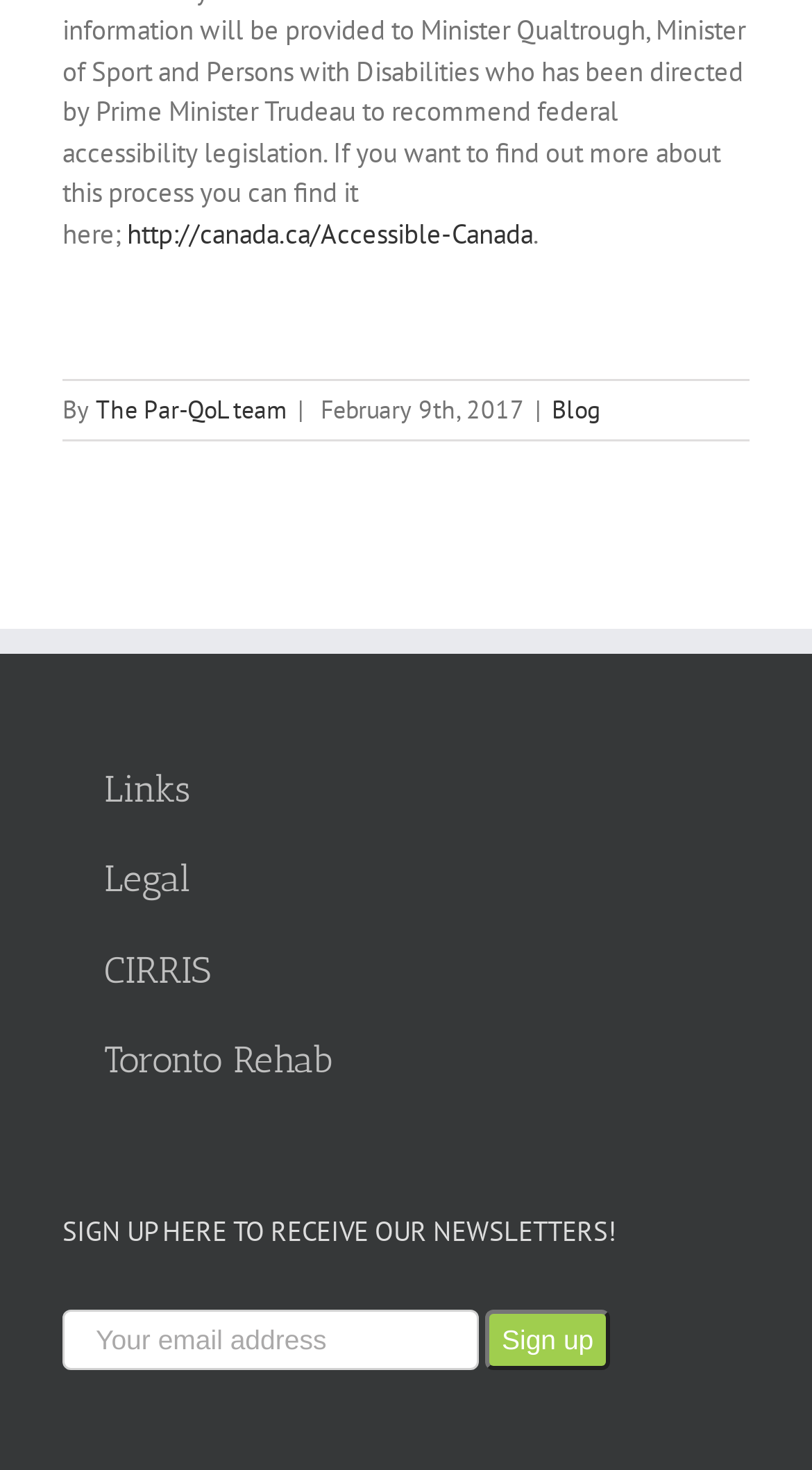Determine the bounding box coordinates of the region I should click to achieve the following instruction: "Check out Raja89 Your Premier Destination for High-Stakes Thrills in Online Slot Gaming". Ensure the bounding box coordinates are four float numbers between 0 and 1, i.e., [left, top, right, bottom].

None